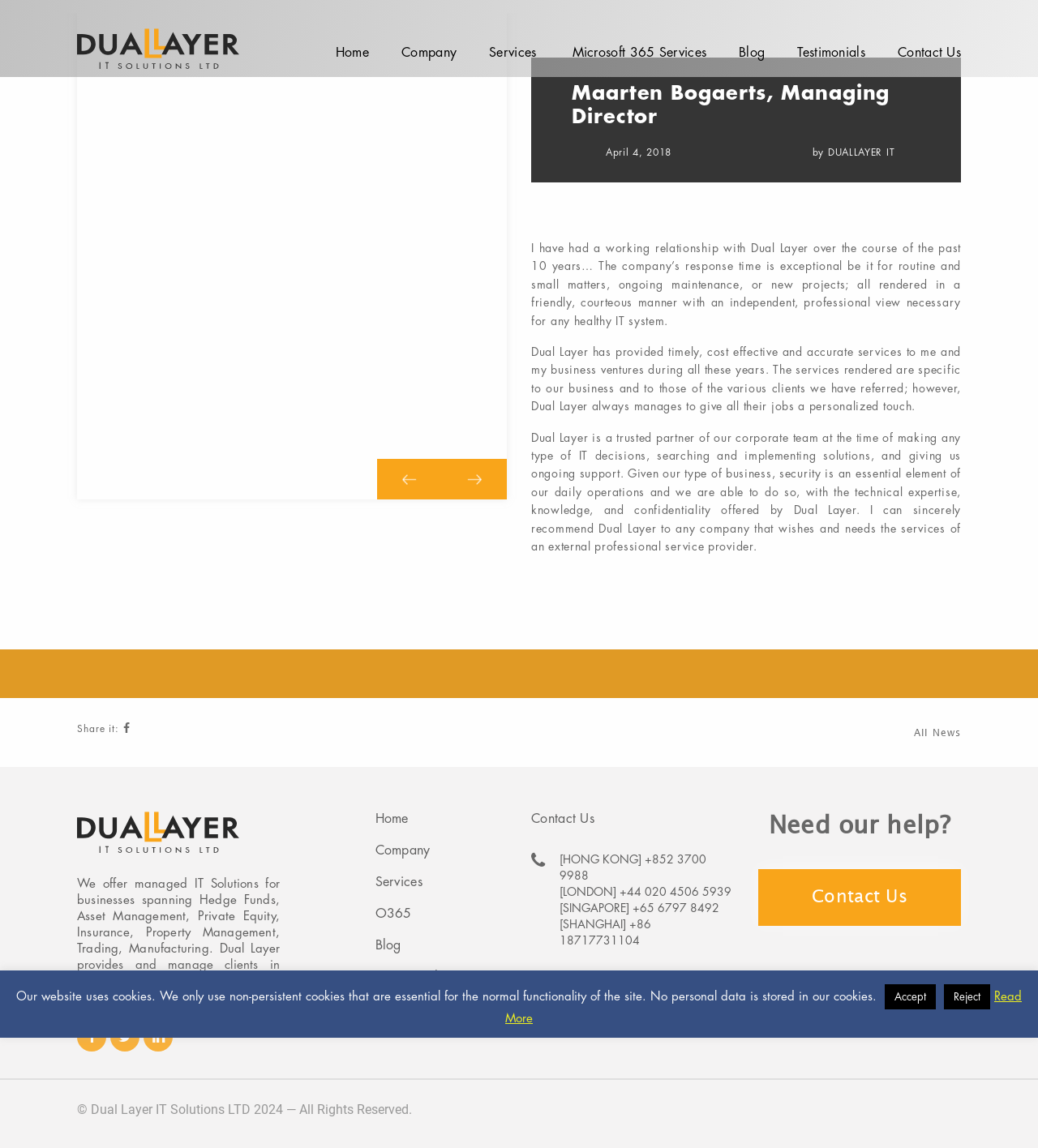What is the purpose of Dual Layer?
Please answer the question with as much detail and depth as you can.

I found this information by reading the text in the contentinfo section, which states that Dual Layer provides managed IT solutions for various businesses. This suggests that the purpose of Dual Layer is to offer managed IT solutions.